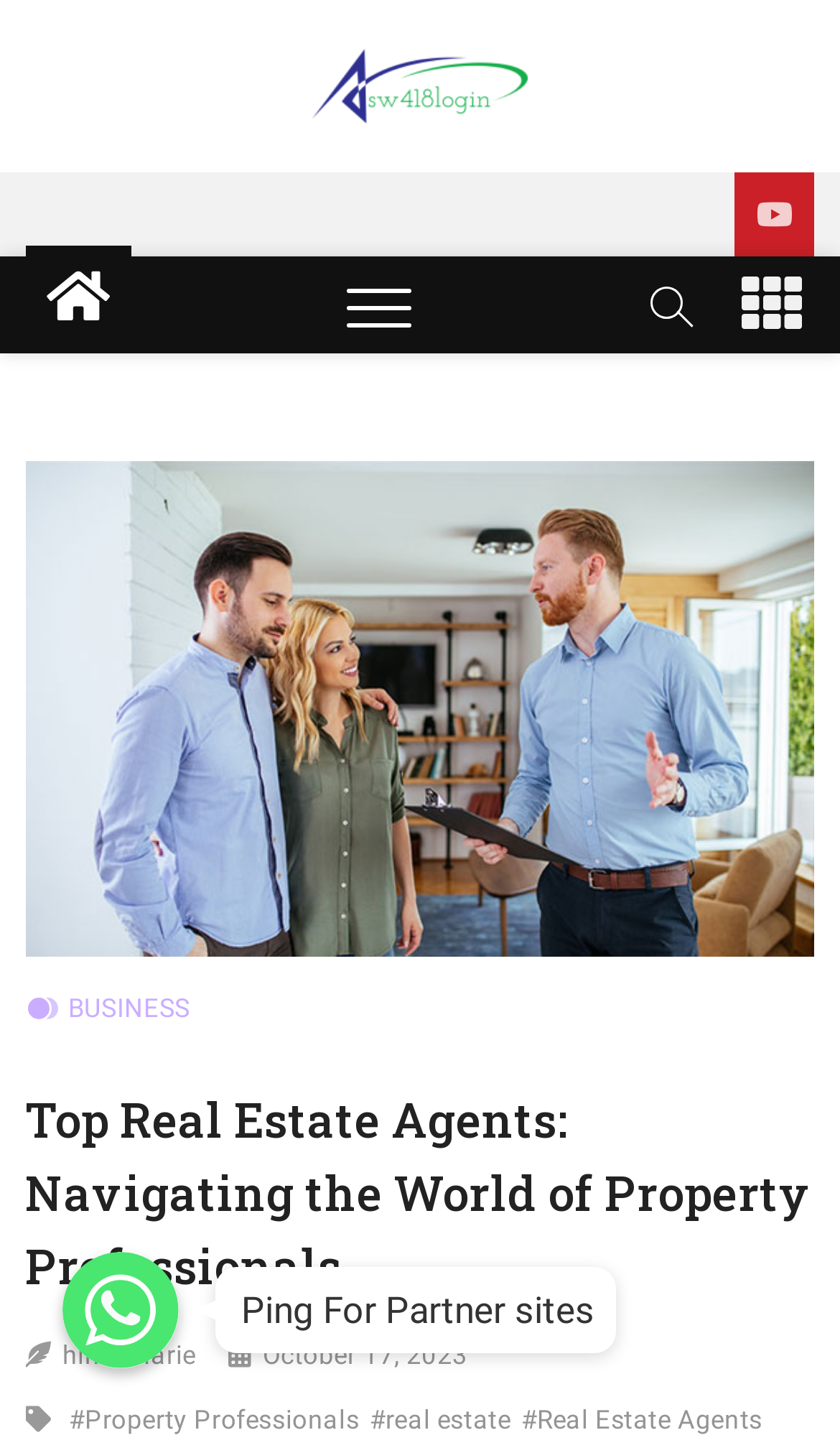What are the categories listed in the menu?
Please use the image to provide an in-depth answer to the question.

Upon expanding the main menu, one of the categories listed is 'BUSINESS', which suggests that the website may have content related to business in the real estate industry.